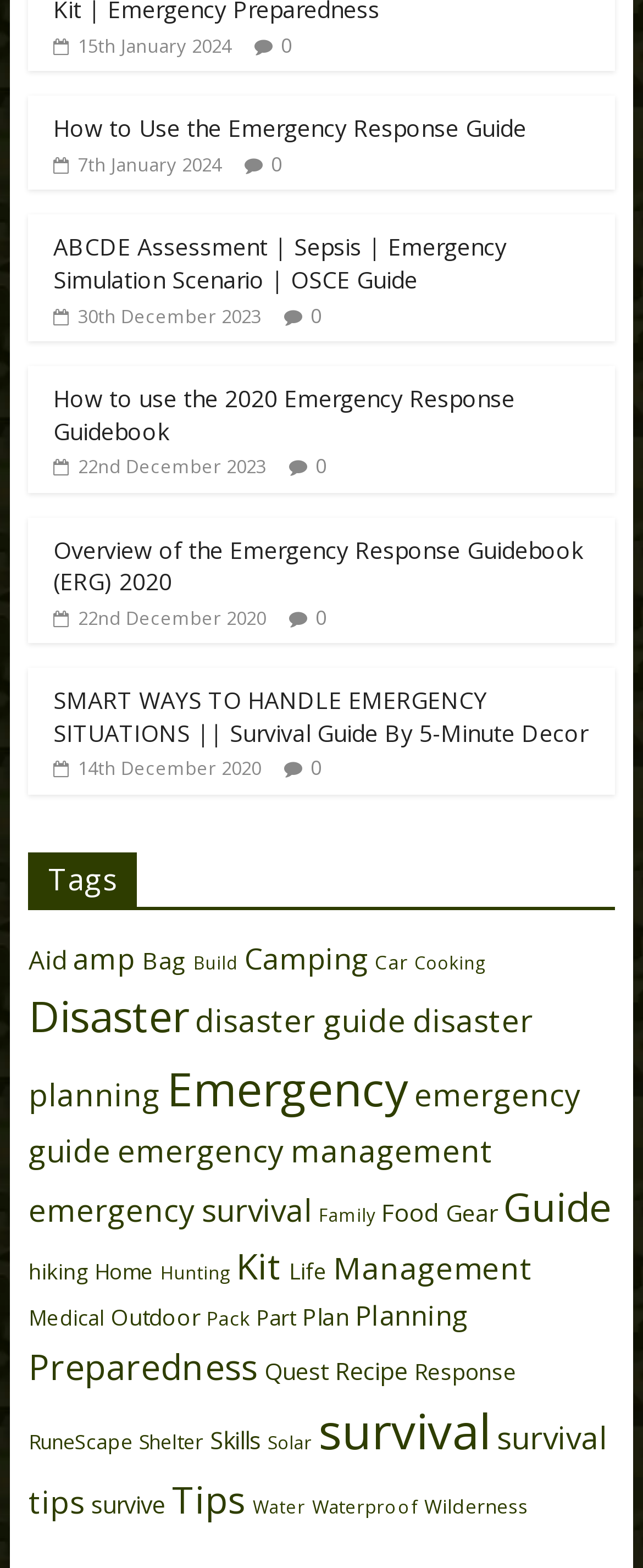Determine the coordinates of the bounding box for the clickable area needed to execute this instruction: "Explore the tag 'survival'".

[0.495, 0.892, 0.762, 0.934]